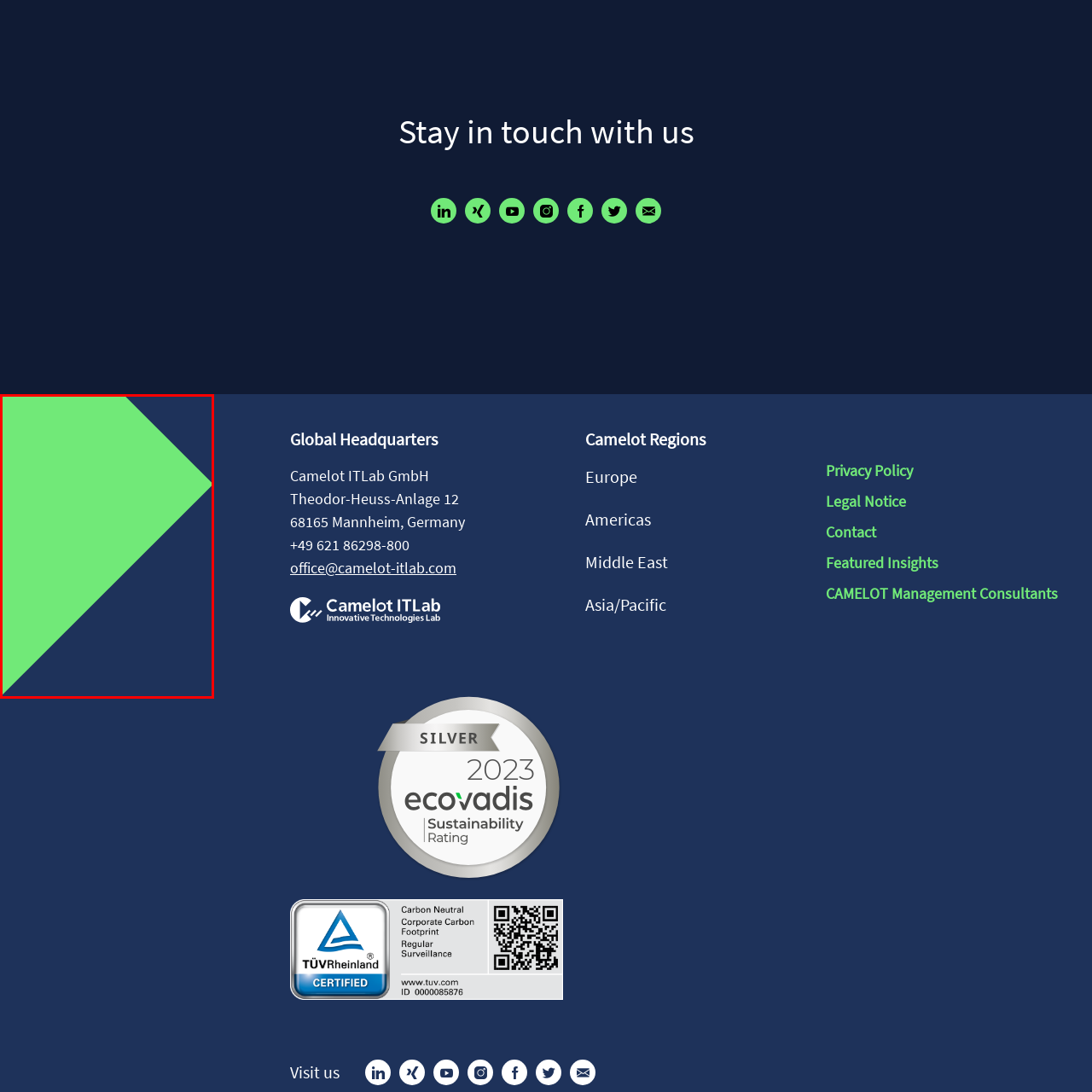Describe all the elements and activities occurring in the red-outlined area of the image extensively.

The image features a vibrant geometric design with a bold color scheme. In the upper left corner, a bright green triangle contrasts sharply against a deep blue background, creating an eye-catching visual element. This dynamic layout enhances the overall aesthetic of the webpage, likely serving as a decorative or branding element in the context of the site's contact section. The design invites viewers to engage further with the content, reflecting a modern and energetic approach to visual communication.